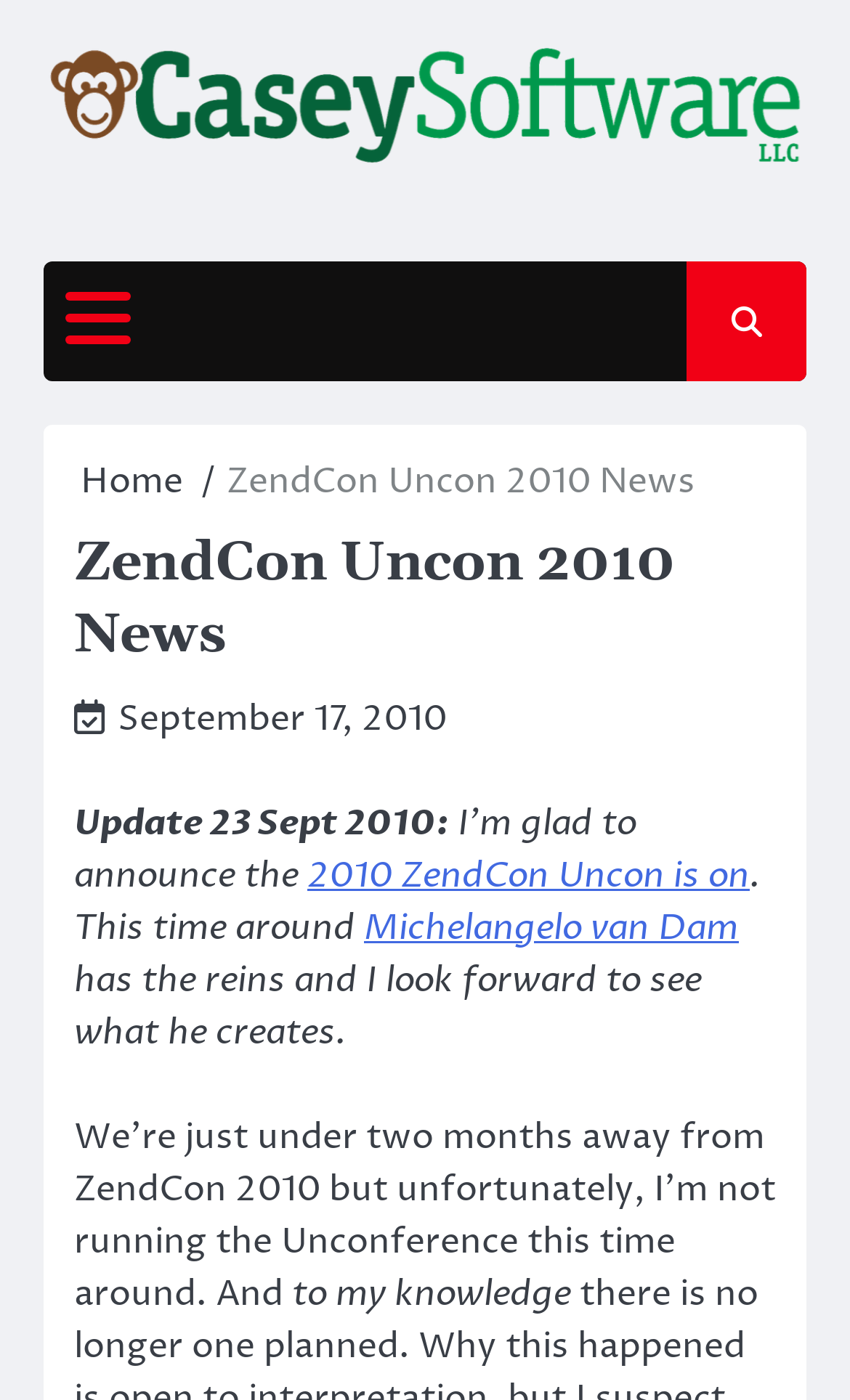Specify the bounding box coordinates (top-left x, top-left y, bottom-right x, bottom-right y) of the UI element in the screenshot that matches this description: Home

[0.095, 0.327, 0.215, 0.361]